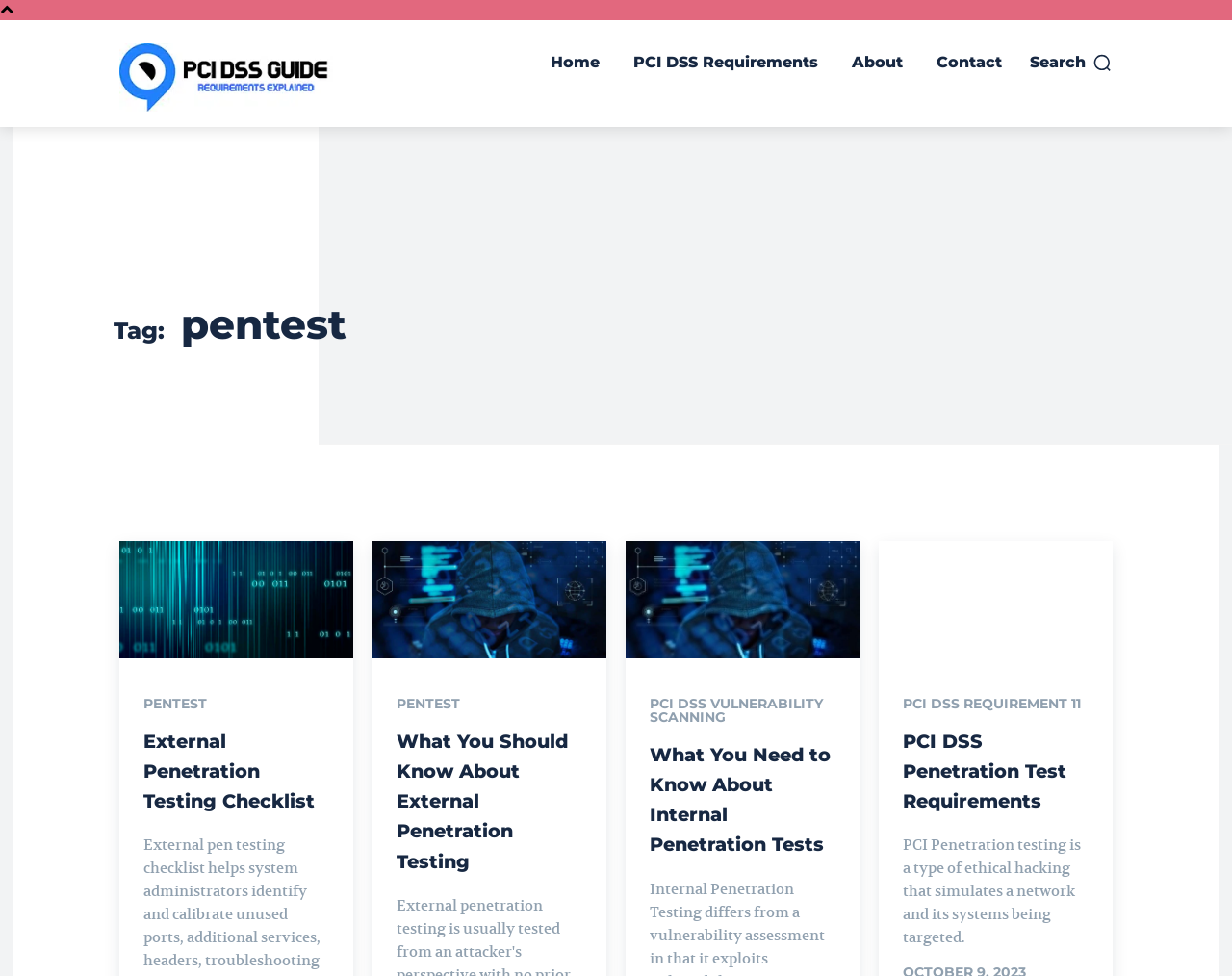Respond concisely with one word or phrase to the following query:
What is the purpose of the button at the top right corner?

Search